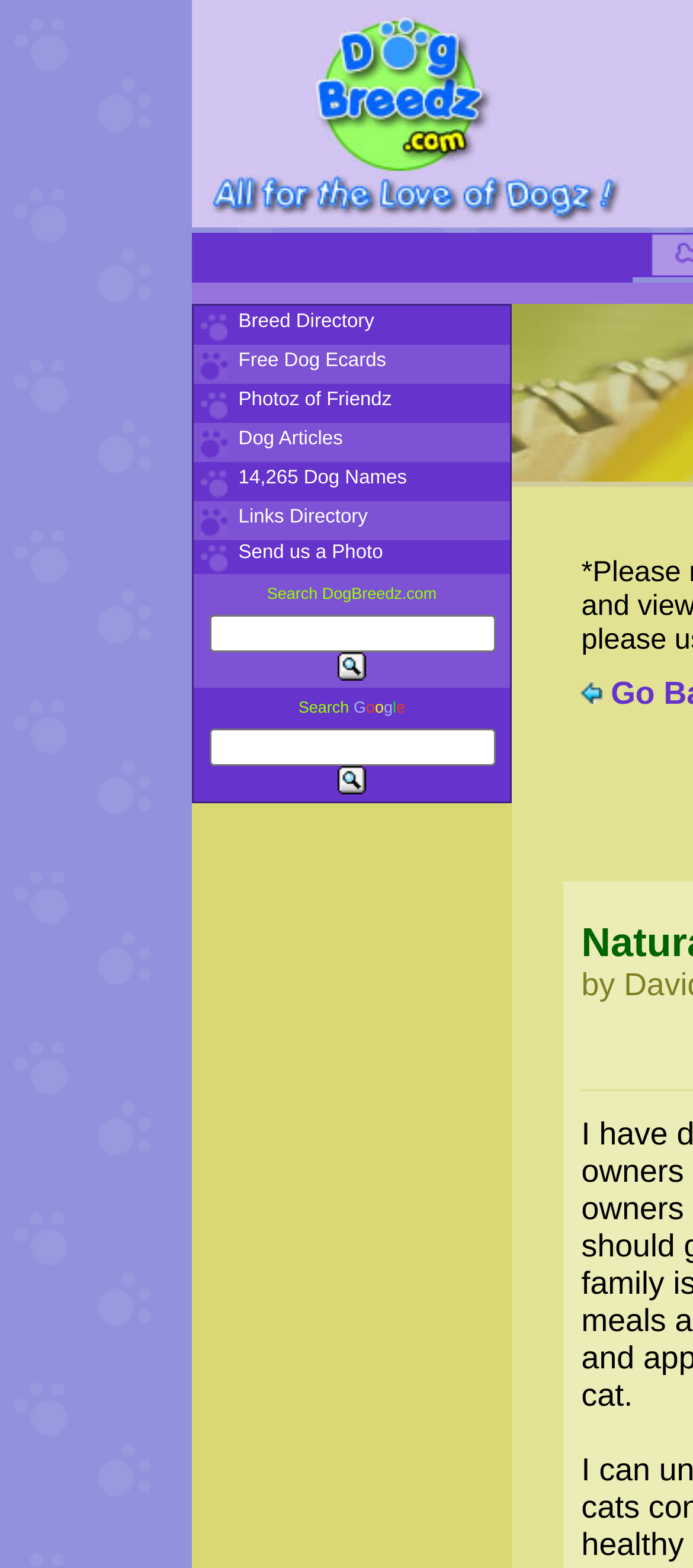What is the purpose of the 'Send us a Photo' link?
Refer to the screenshot and deliver a thorough answer to the question presented.

The 'Send us a Photo' link is likely intended for users to submit their own photos, possibly for inclusion in a photo gallery or for sharing with the website's community, which could help create a sense of engagement and user-generated content.